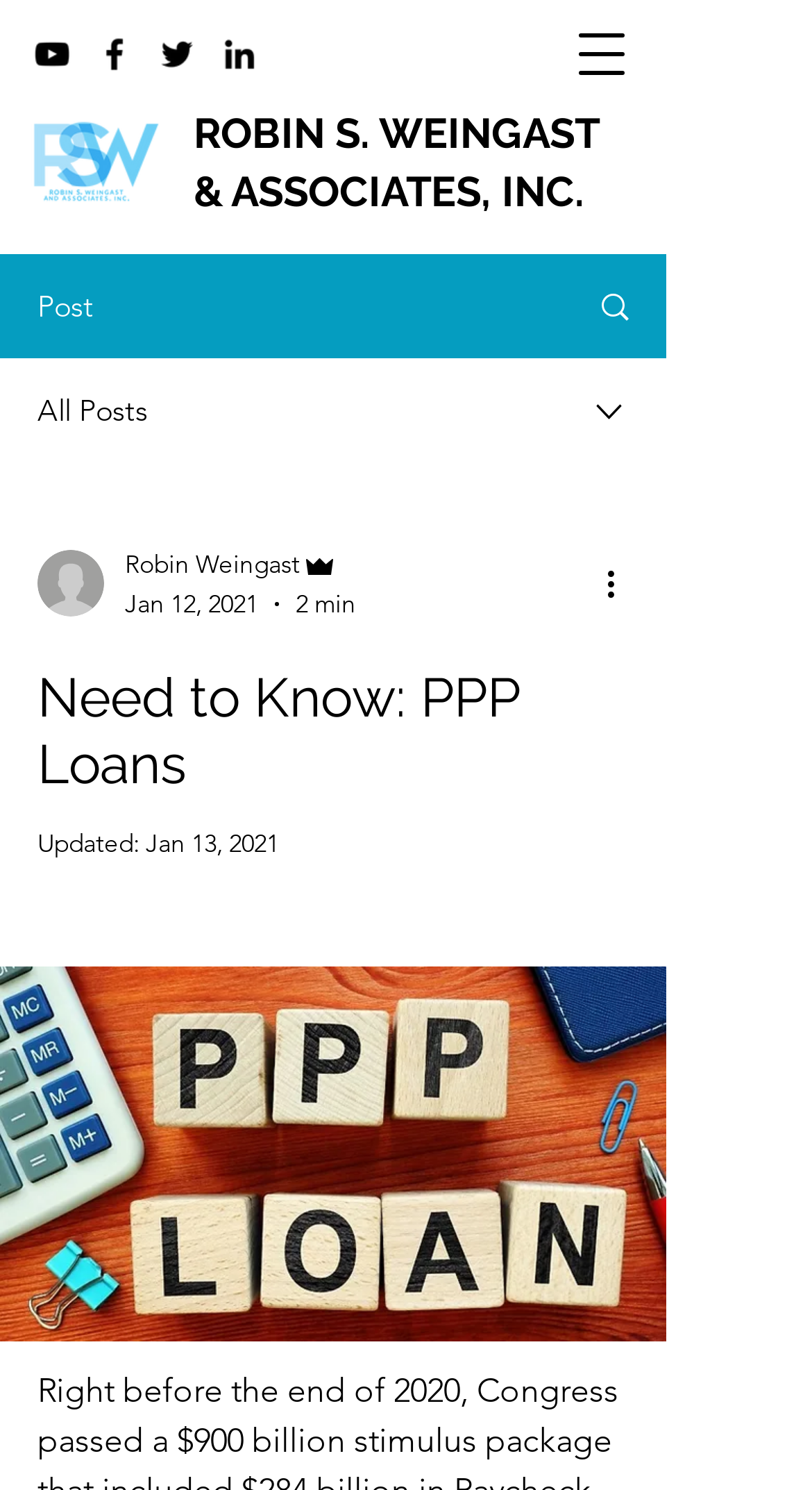Please determine the bounding box coordinates of the section I need to click to accomplish this instruction: "Open navigation menu".

[0.69, 0.008, 0.792, 0.064]